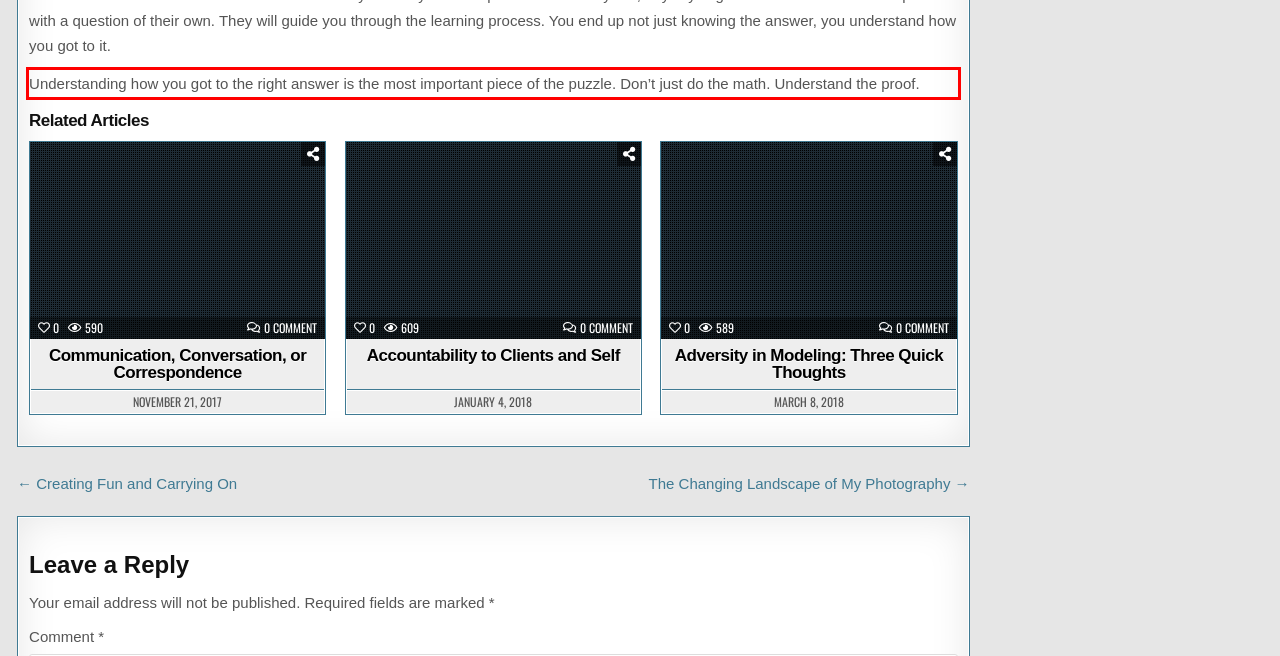You are provided with a screenshot of a webpage that includes a red bounding box. Extract and generate the text content found within the red bounding box.

Understanding how you got to the right answer is the most important piece of the puzzle. Don’t just do the math. Understand the proof.